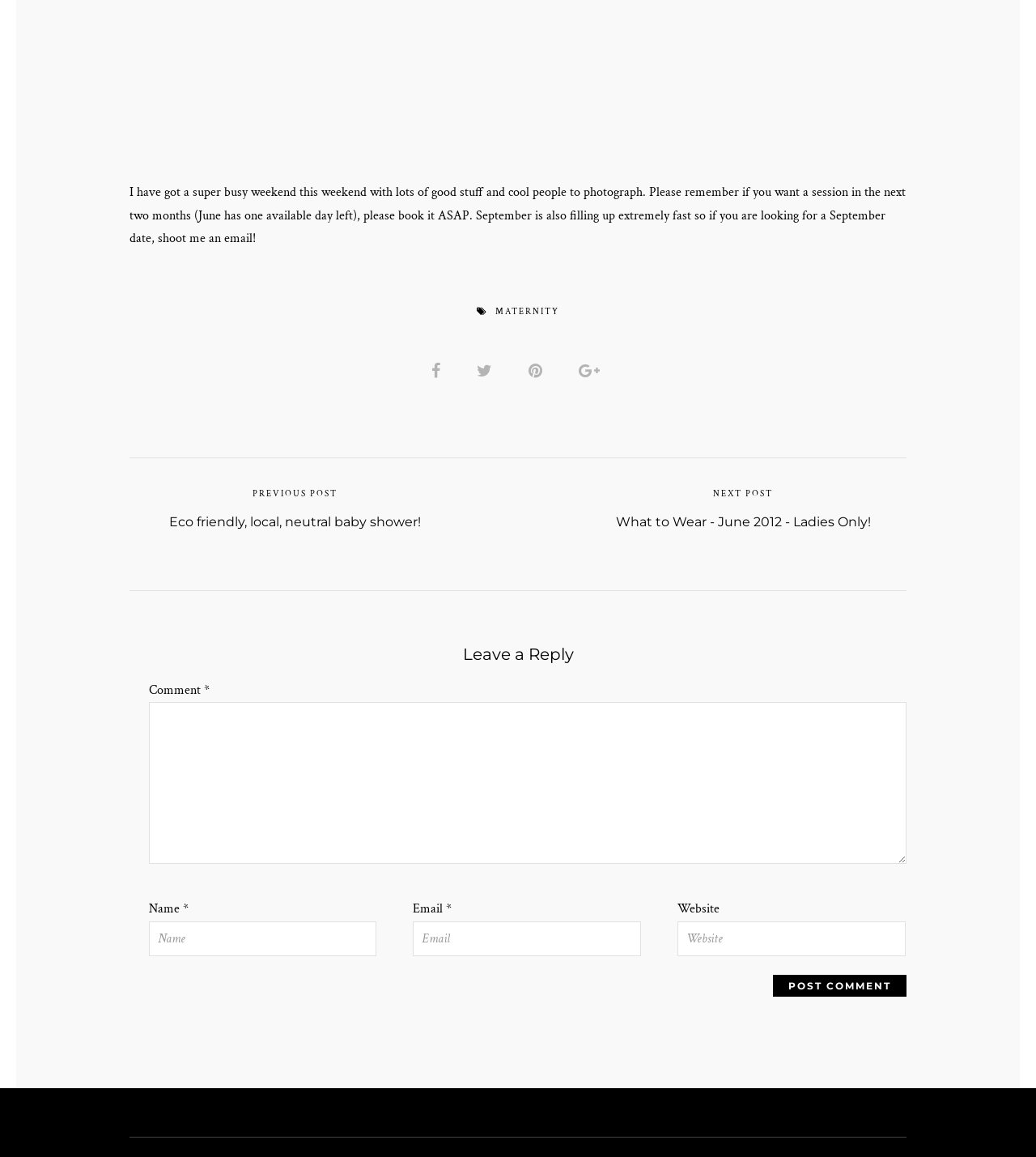Please study the image and answer the question comprehensively:
What is the photographer's availability in June?

The photographer mentions in the text that they have a busy weekend and reminds readers to book a session ASAP if they want a spot in June, which implies that there is only one available day left in June.